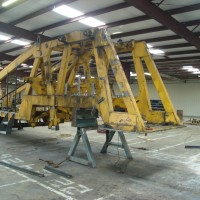What is the purpose of the workshop?
Give a single word or phrase answer based on the content of the image.

Heavy equipment modifications